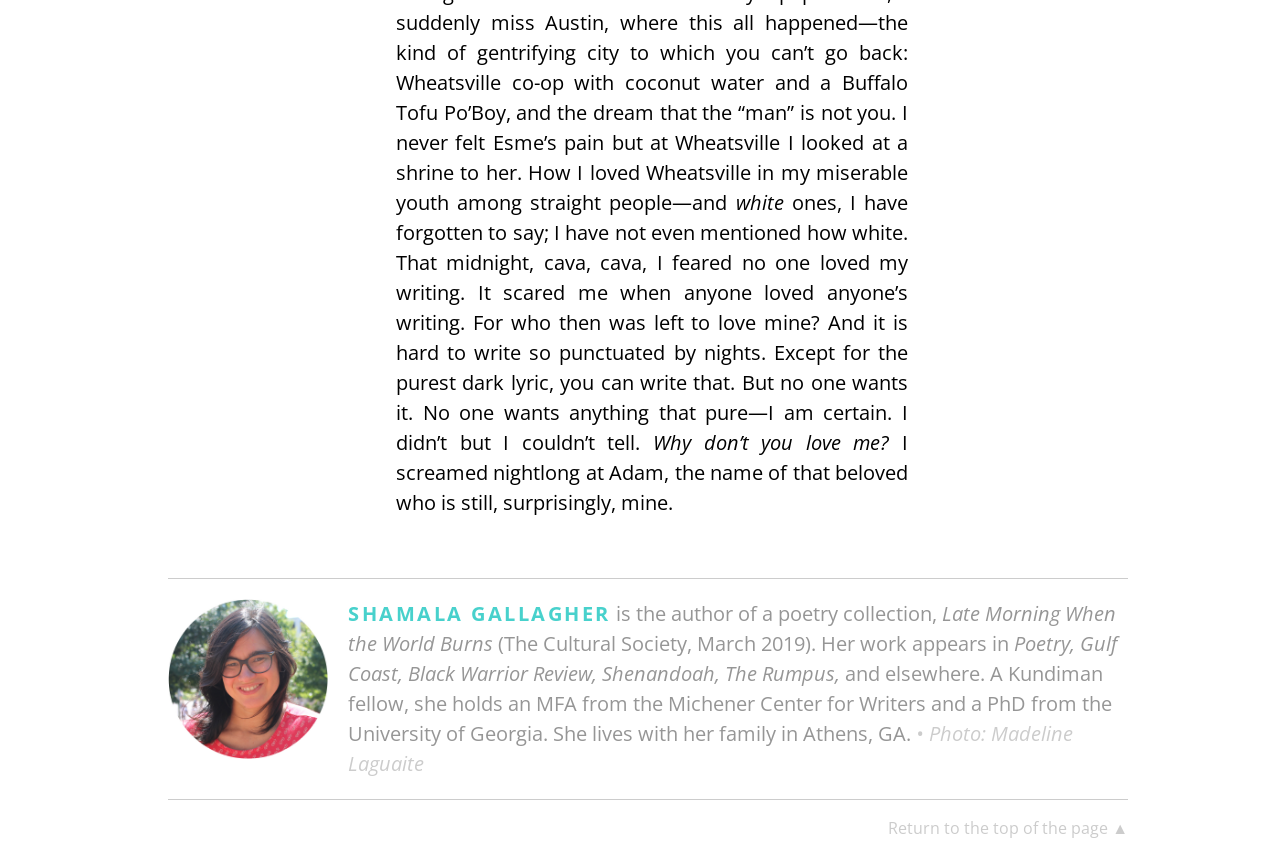Provide the bounding box coordinates of the UI element that matches the description: "Shamala Gallagher".

[0.272, 0.7, 0.477, 0.732]